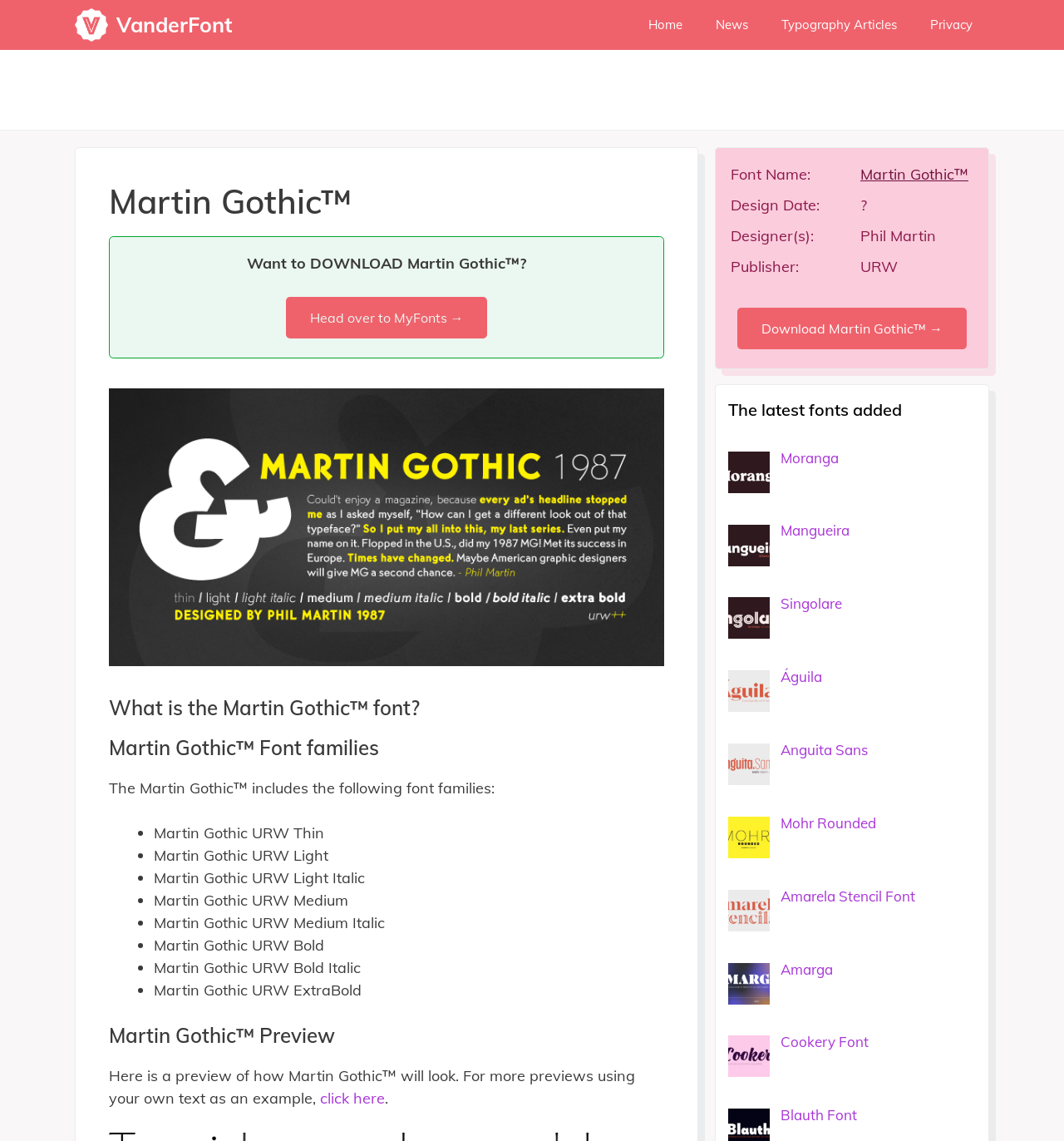Reply to the question with a single word or phrase:
Who is the designer of the Martin Gothic font?

Phil Martin